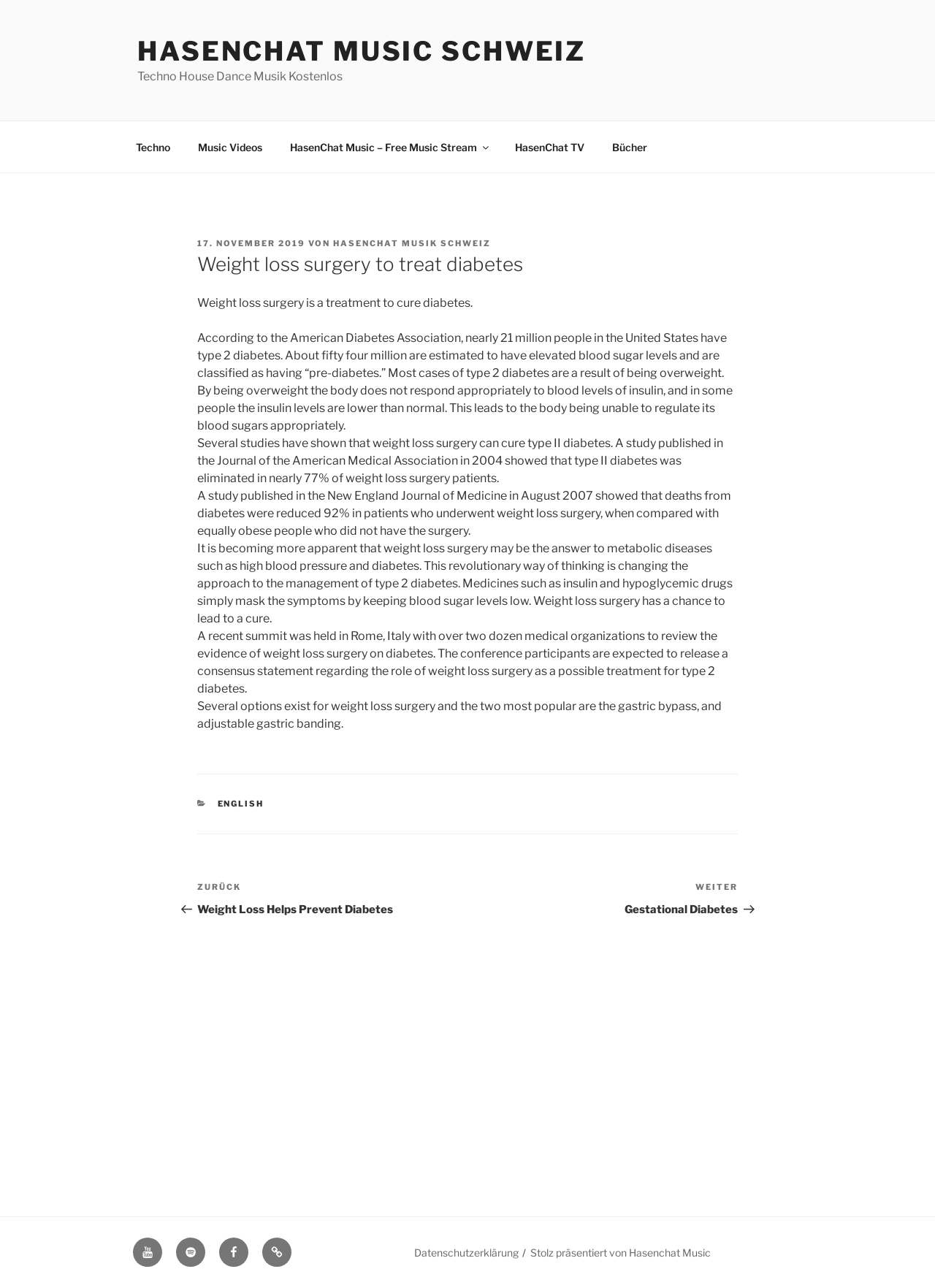What are the two most popular options for weight loss surgery?
Kindly offer a detailed explanation using the data available in the image.

The article mentions that 'Several options exist for weight loss surgery and the two most popular are the gastric bypass, and adjustable gastric banding.' This information is provided in the last paragraph of the article.